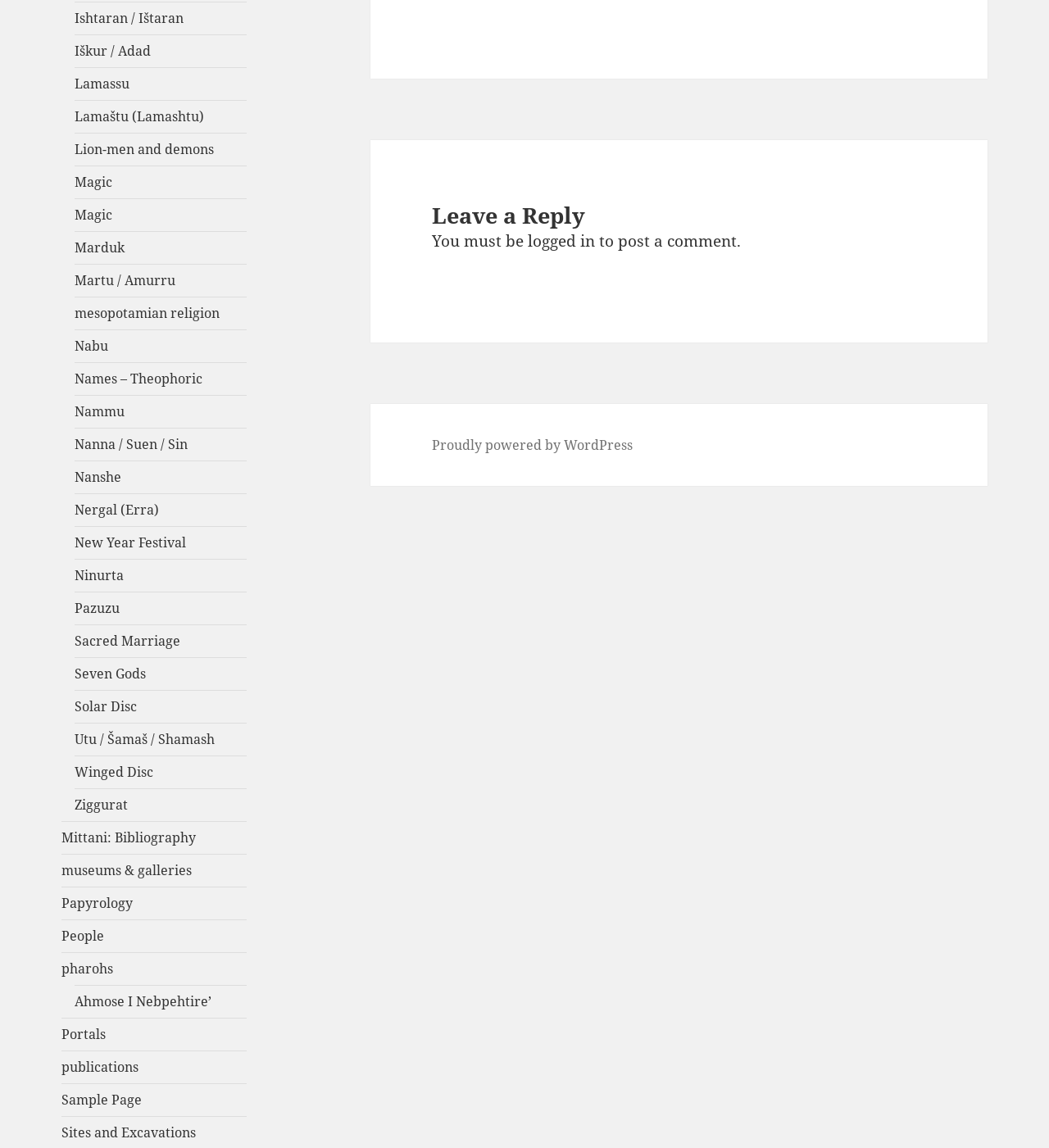Determine the bounding box coordinates for the area that should be clicked to carry out the following instruction: "Click on the link 'Mittani: Bibliography'".

[0.059, 0.722, 0.187, 0.738]